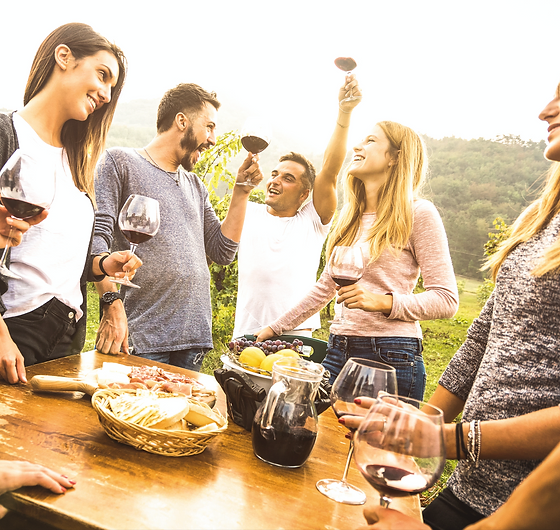Provide a thorough description of the image.

In a sunlit outdoor setting, a group of friends is gathered around a rustic wooden table, enjoying a lively moment together. Each person holds a glass of red wine, raising their glasses in a toast that reflects the warmth and joy of their shared experience. The cheerful atmosphere is complemented by an array of food, including a basket of cheeses, meats, and fruits, all beautifully arranged on the table. The backdrop features a lush, green landscape, hinting at the natural beauty that surrounds them. Their laughter and smiles capture the essence of camaraderie, making this scene a perfect depiction of friendship and good times in a scenic vineyard setting.